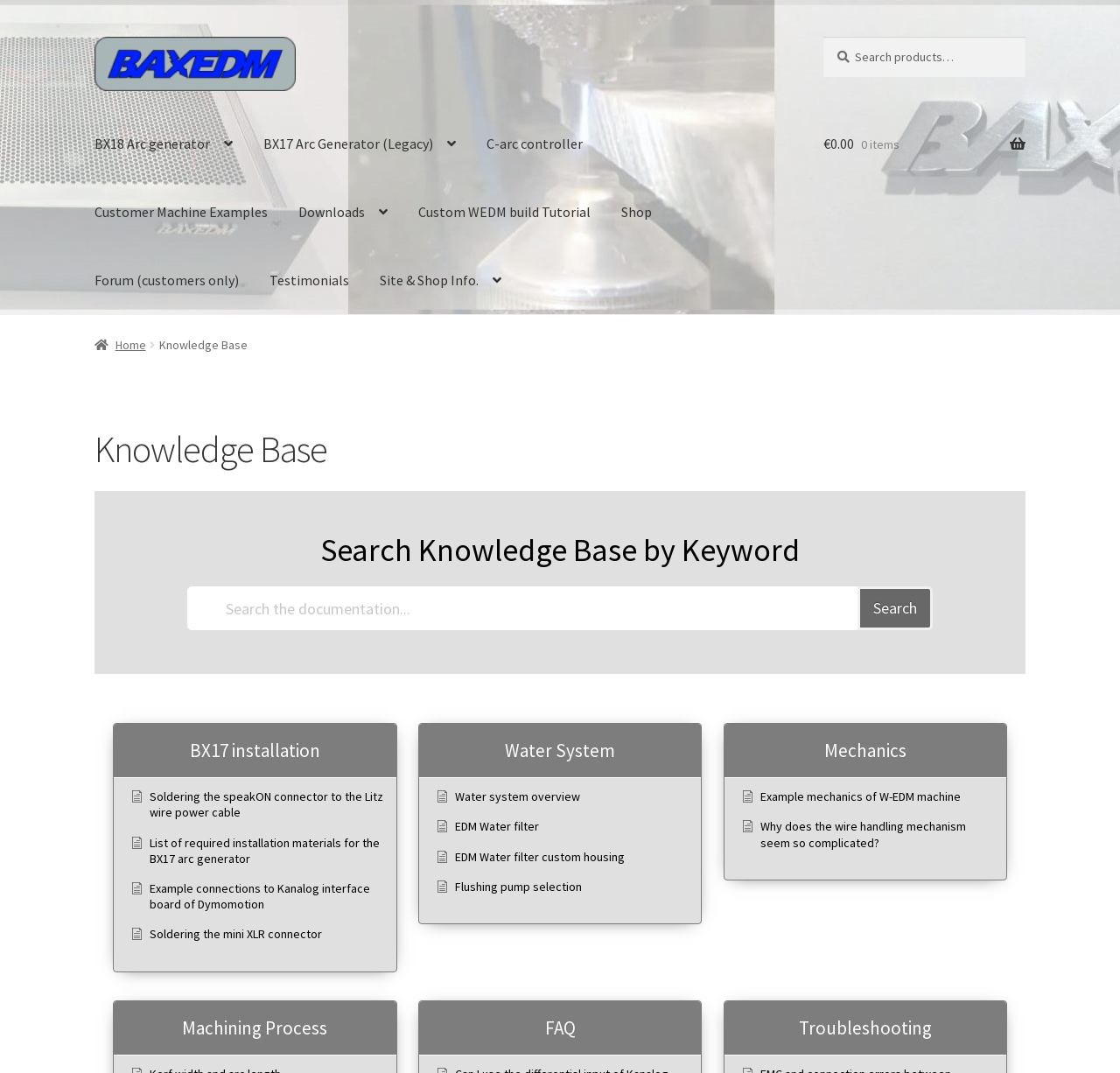Please analyze the image and provide a thorough answer to the question:
What is the purpose of the search box?

The search box is located at the top-right corner of the webpage, and it is used to search the knowledge base by keyword. The placeholder text in the search box says 'Search the documentation...'